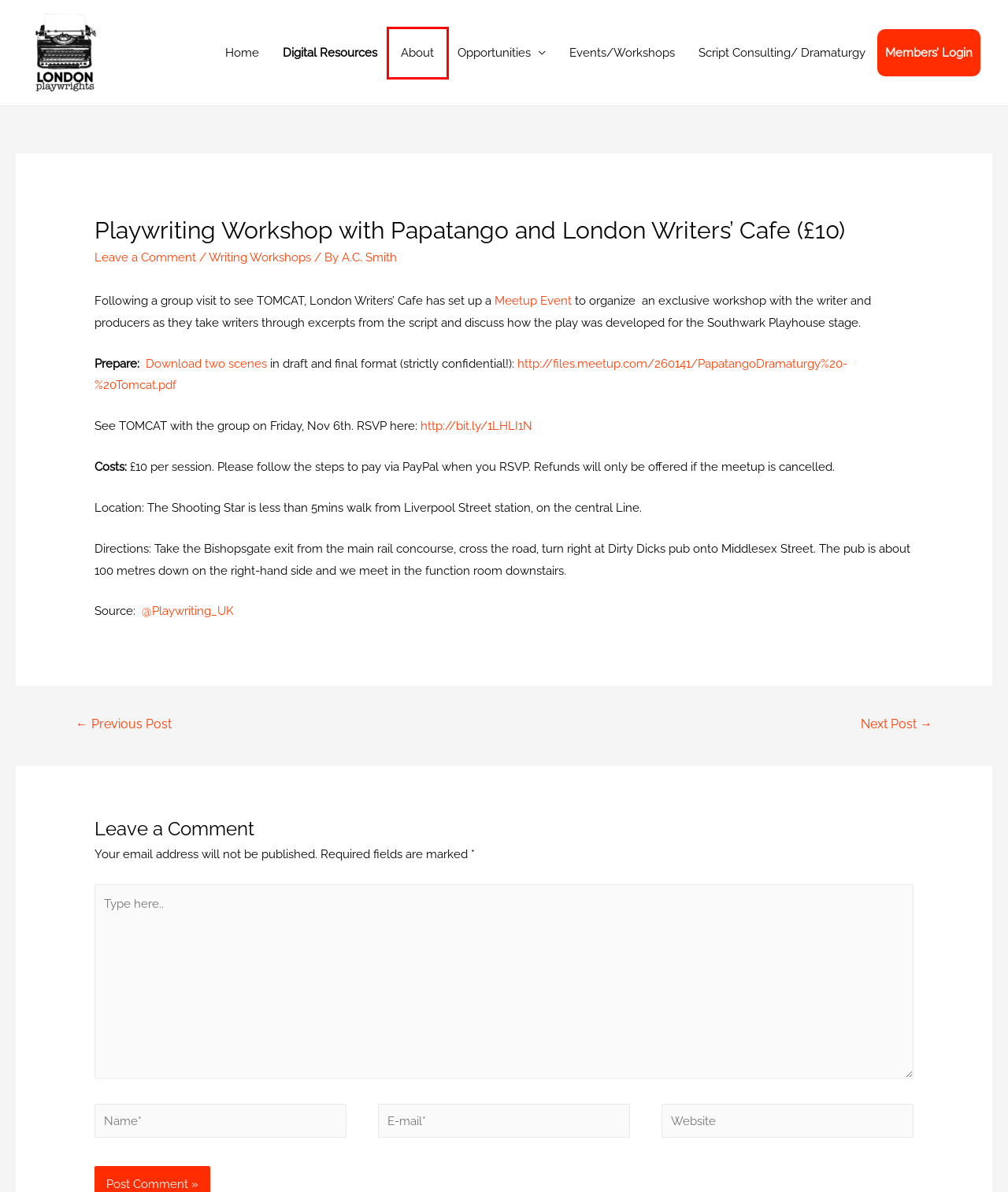Examine the screenshot of a webpage with a red rectangle bounding box. Select the most accurate webpage description that matches the new webpage after clicking the element within the bounding box. Here are the candidates:
A. Log In – London Playwrights Workshop
B. Digital Resources – London Playwrights
C. Workshops/Classes – London Playwrights
D. Writing Workshops – London Playwrights
E. About Us – London Playwrights
F. A.C. Smith – London Playwrights
G. Theatre503 Rapid Write Response & Writers’ Christmas Party – London Playwrights
H. Opportunities Weekly Round-up: 23 October 2015 – London Playwrights

E